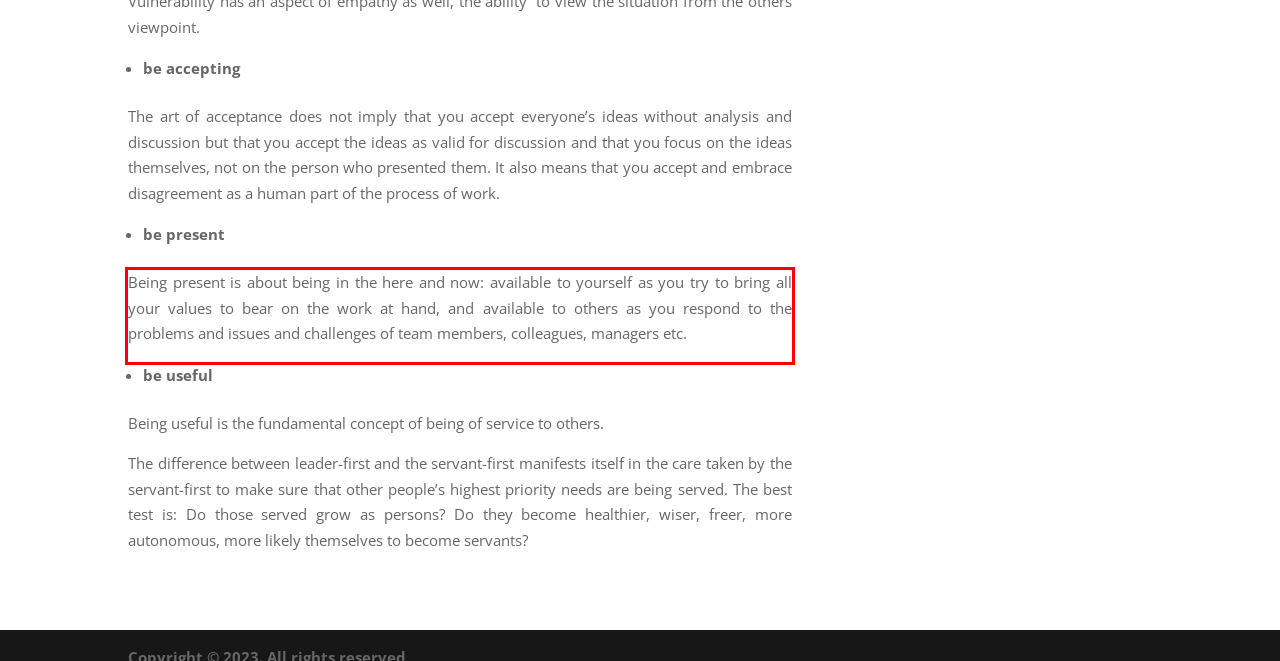Analyze the screenshot of the webpage and extract the text from the UI element that is inside the red bounding box.

Being present is about being in the here and now: available to yourself as you try to bring all your values to bear on the work at hand, and available to others as you respond to the problems and issues and challenges of team members, colleagues, managers etc.